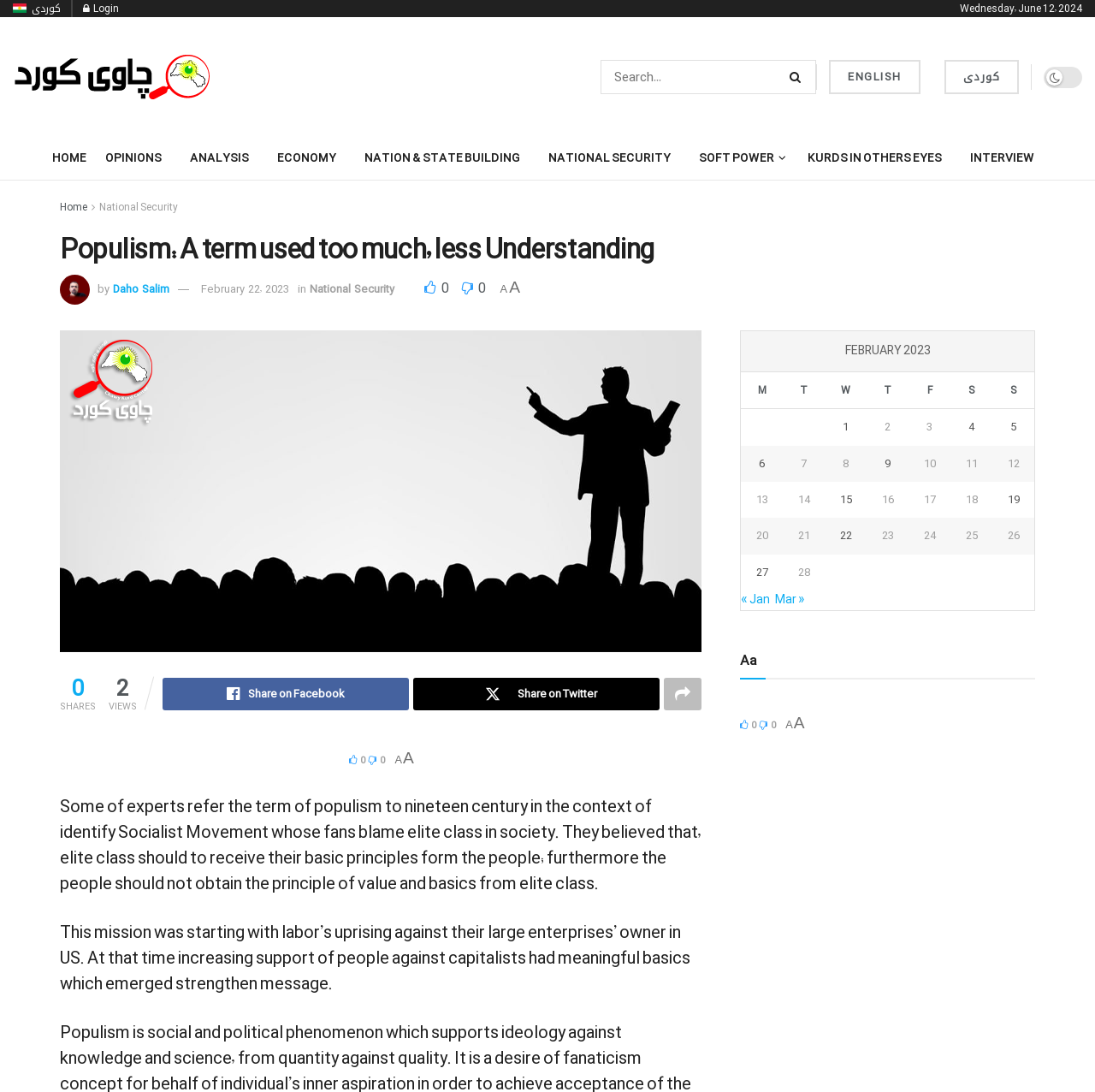Find and indicate the bounding box coordinates of the region you should select to follow the given instruction: "Go to App page".

None